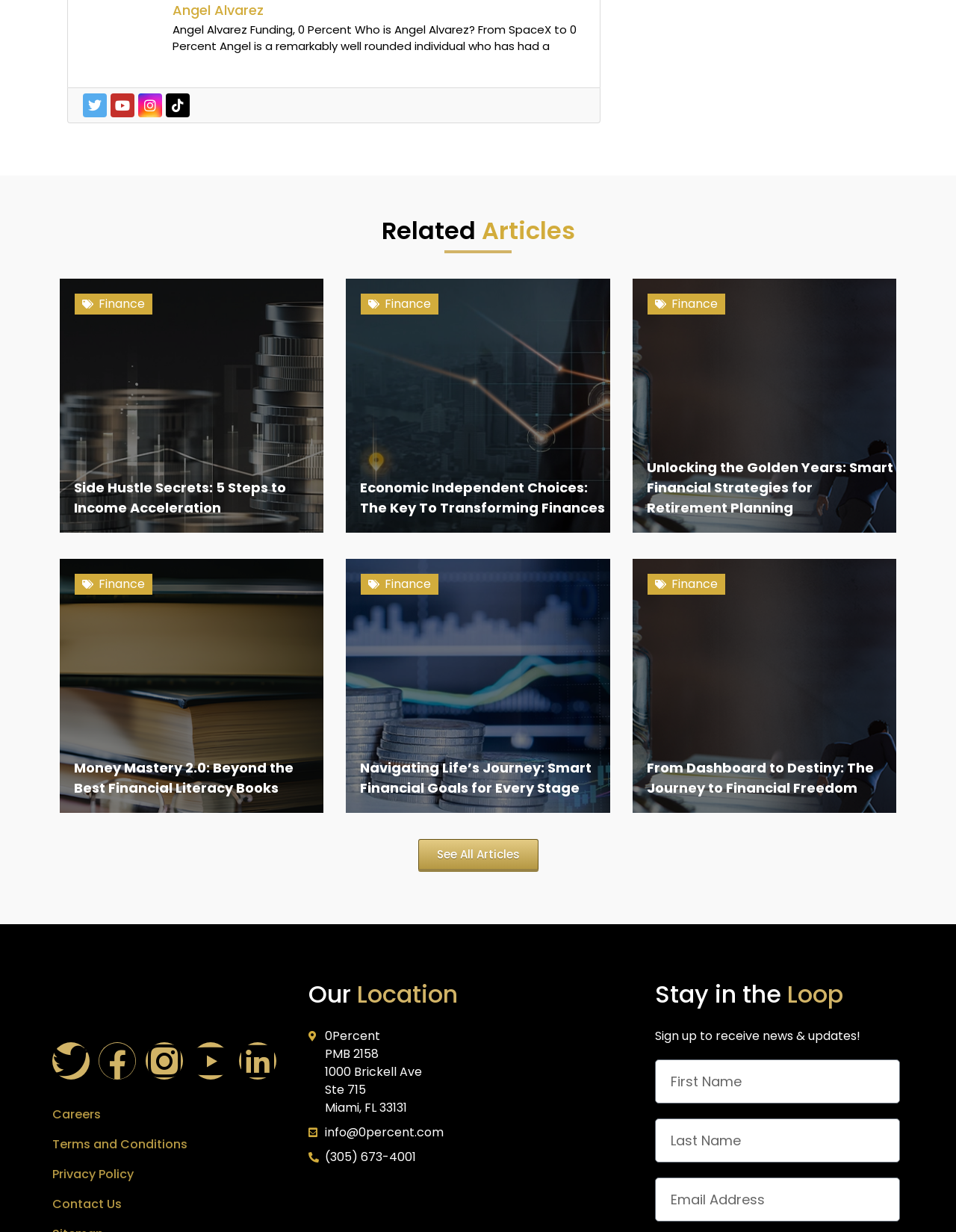What is the purpose of the form at the bottom of the webpage?
Answer the question with a single word or phrase derived from the image.

To sign up for news and updates